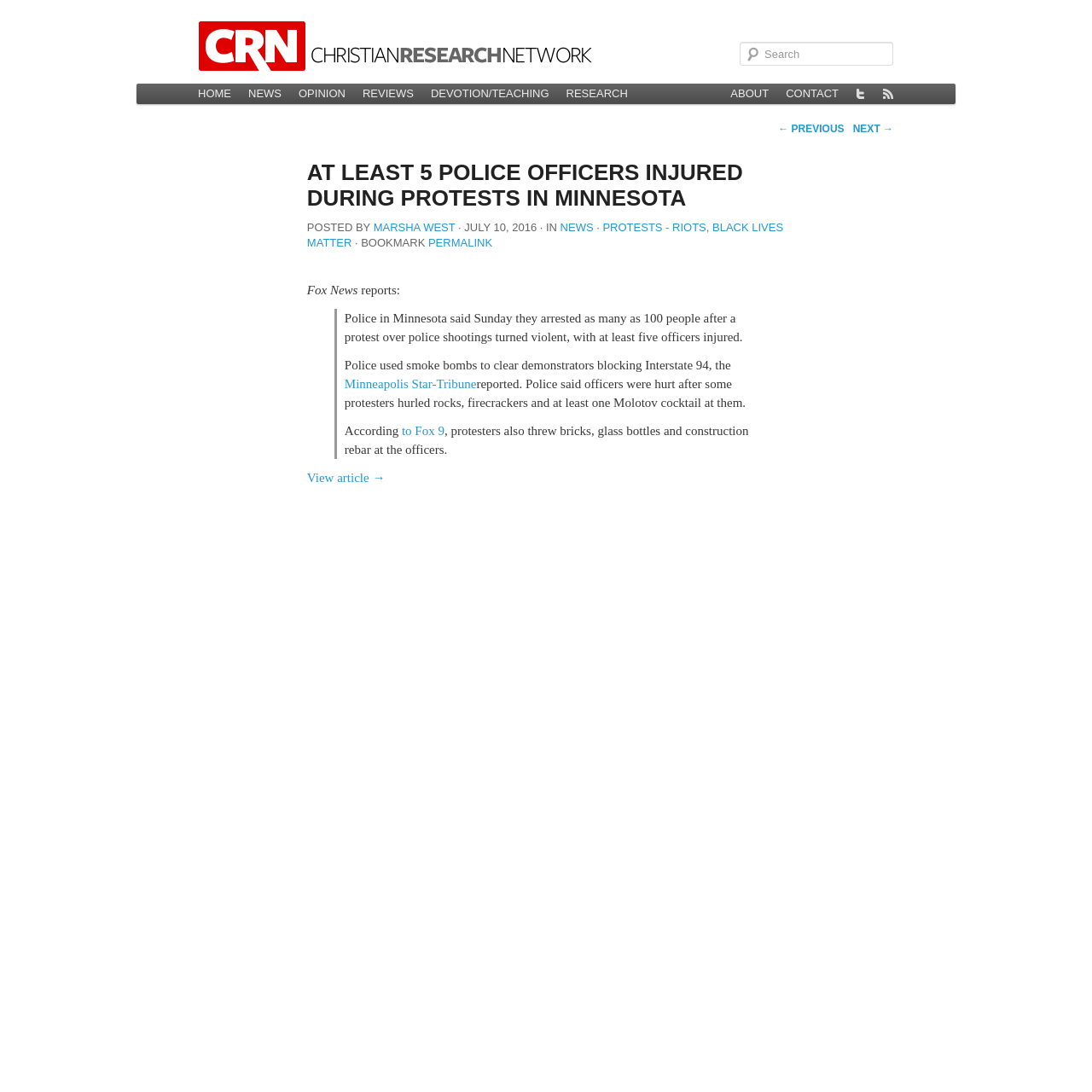Pinpoint the bounding box coordinates of the clickable area needed to execute the instruction: "Check the Twitter page". The coordinates should be specified as four float numbers between 0 and 1, i.e., [left, top, right, bottom].

[0.776, 0.077, 0.801, 0.095]